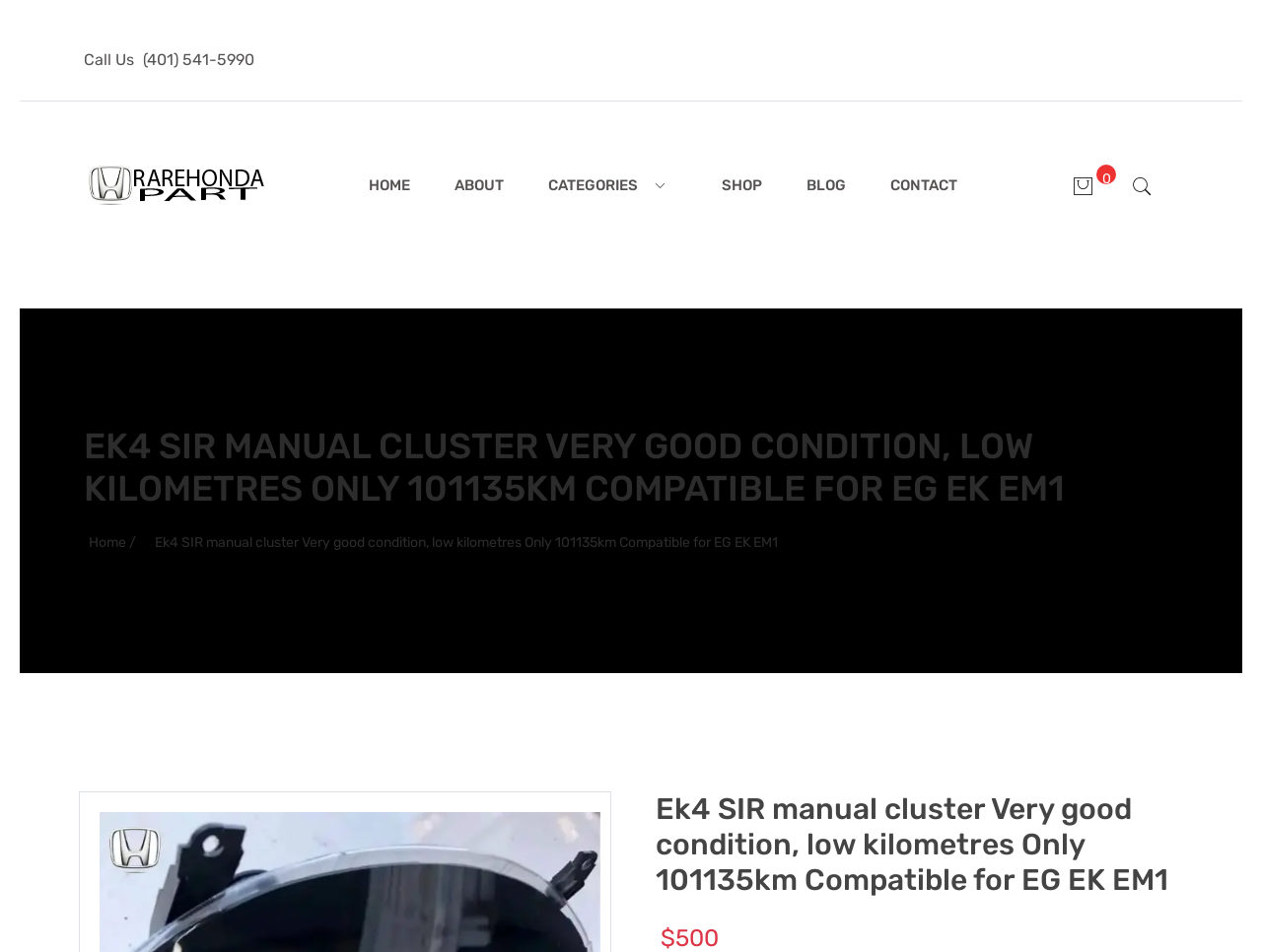Please find the bounding box coordinates of the clickable region needed to complete the following instruction: "View the blog". The bounding box coordinates must consist of four float numbers between 0 and 1, i.e., [left, top, right, bottom].

[0.635, 0.143, 0.674, 0.247]